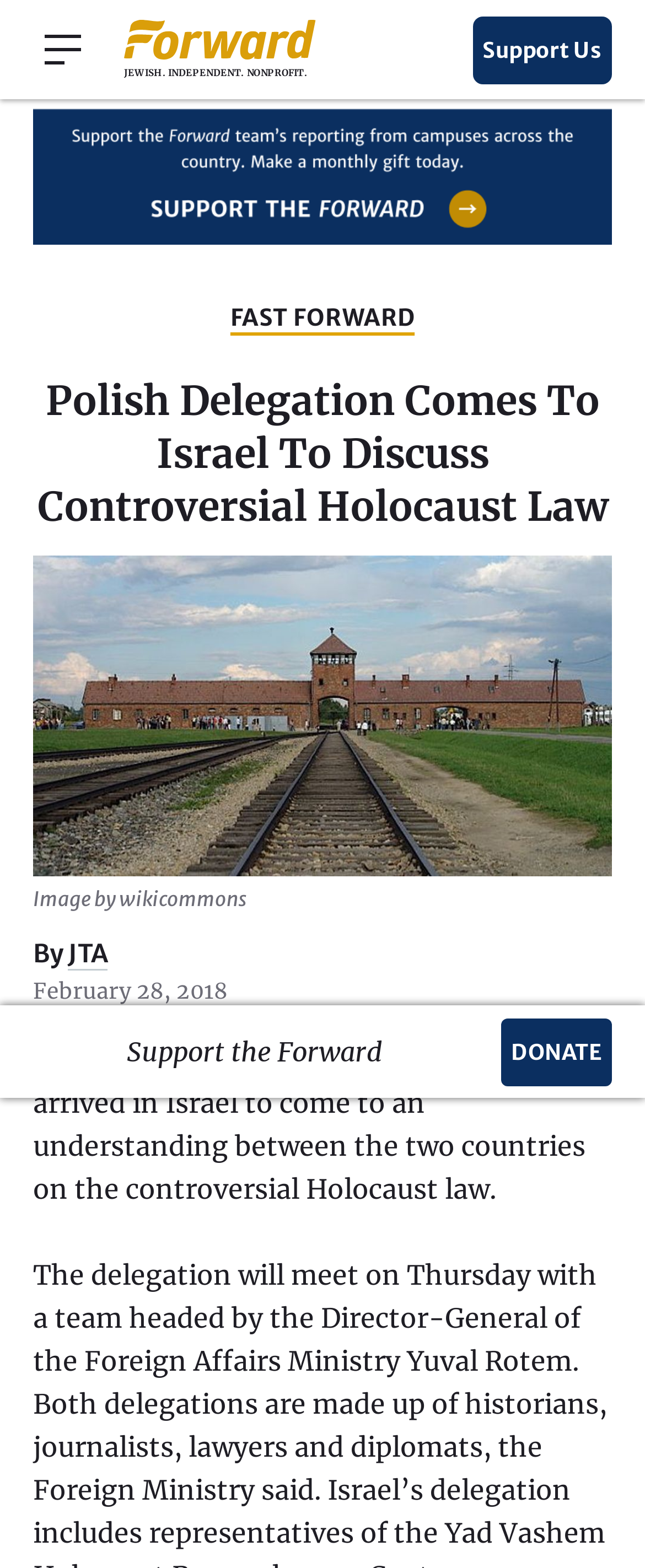What is the purpose of the Polish delegation's visit to Israel?
Respond to the question with a well-detailed and thorough answer.

The purpose of the Polish delegation's visit to Israel can be inferred from the text 'A Polish delegation arrived in Israel to come to an understanding between the two countries on the controversial Holocaust law.' which is present in the webpage. This text clearly states the purpose of the delegation's visit.